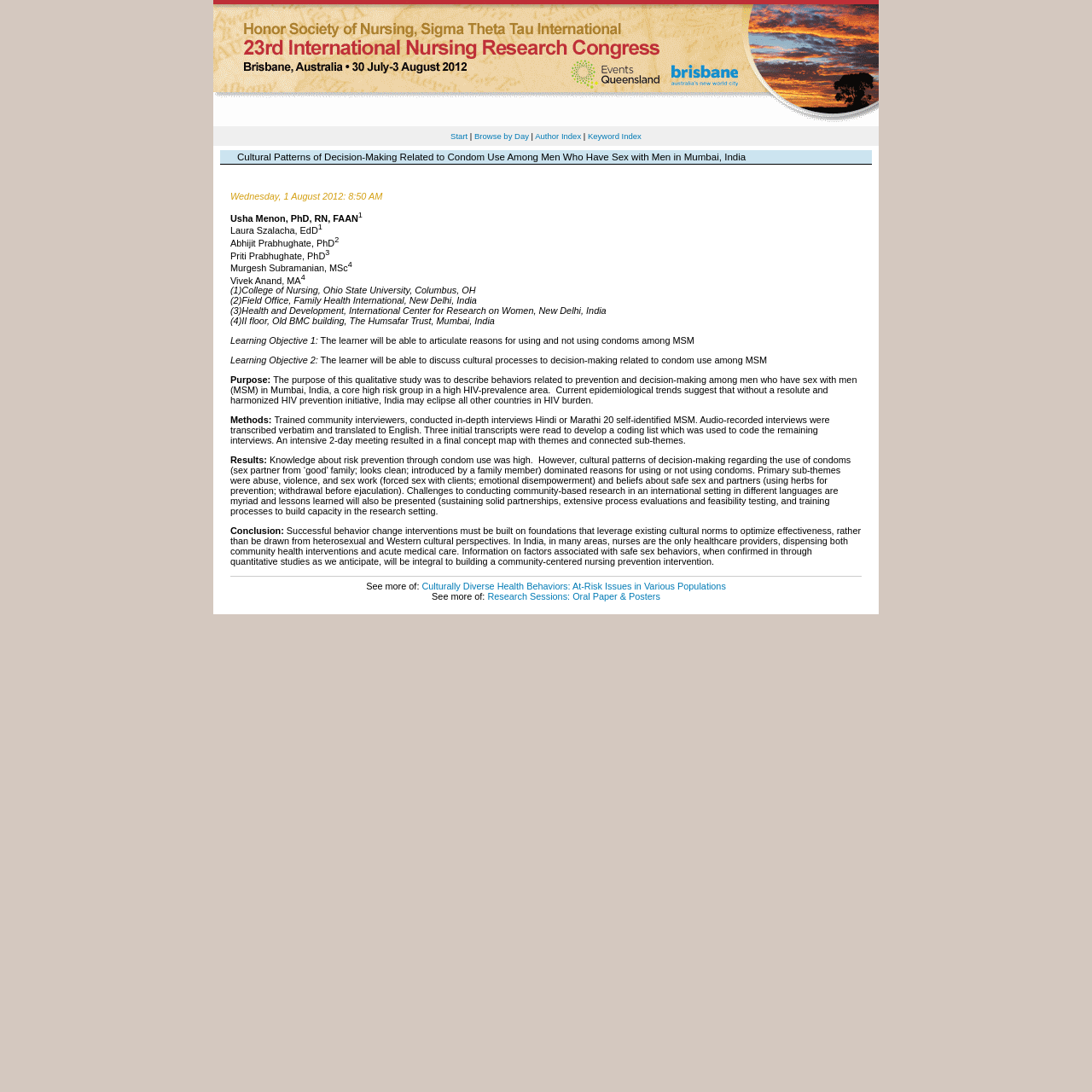Respond to the question below with a single word or phrase:
What is the purpose of the study?

To describe behaviors related to prevention and decision-making among men who have sex with men in Mumbai, India